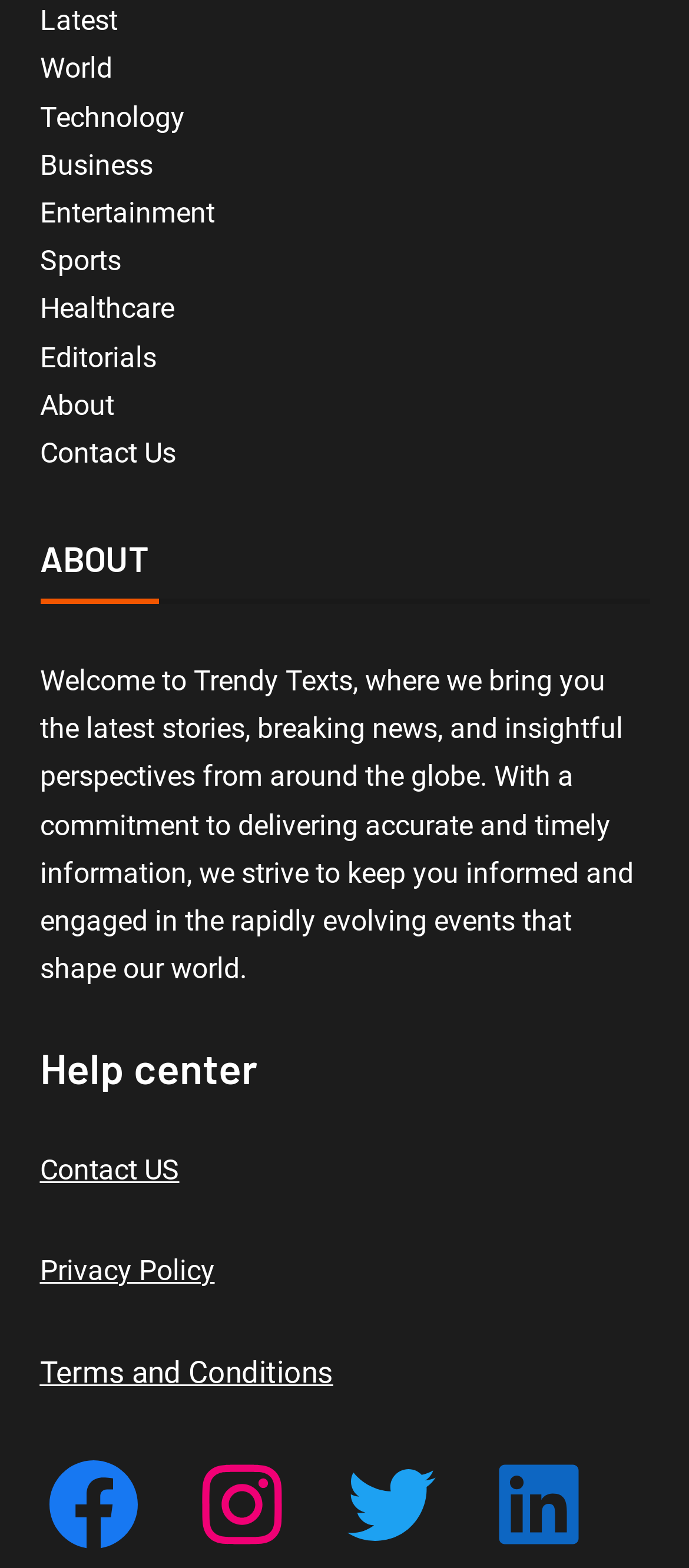How many main categories are available?
Provide a well-explained and detailed answer to the question.

I counted the number of links in the top section of the webpage, which are 'Latest', 'World', 'Technology', 'Business', 'Entertainment', 'Sports', 'Healthcare', and 'Editorials'. These links seem to be the main categories of the website.